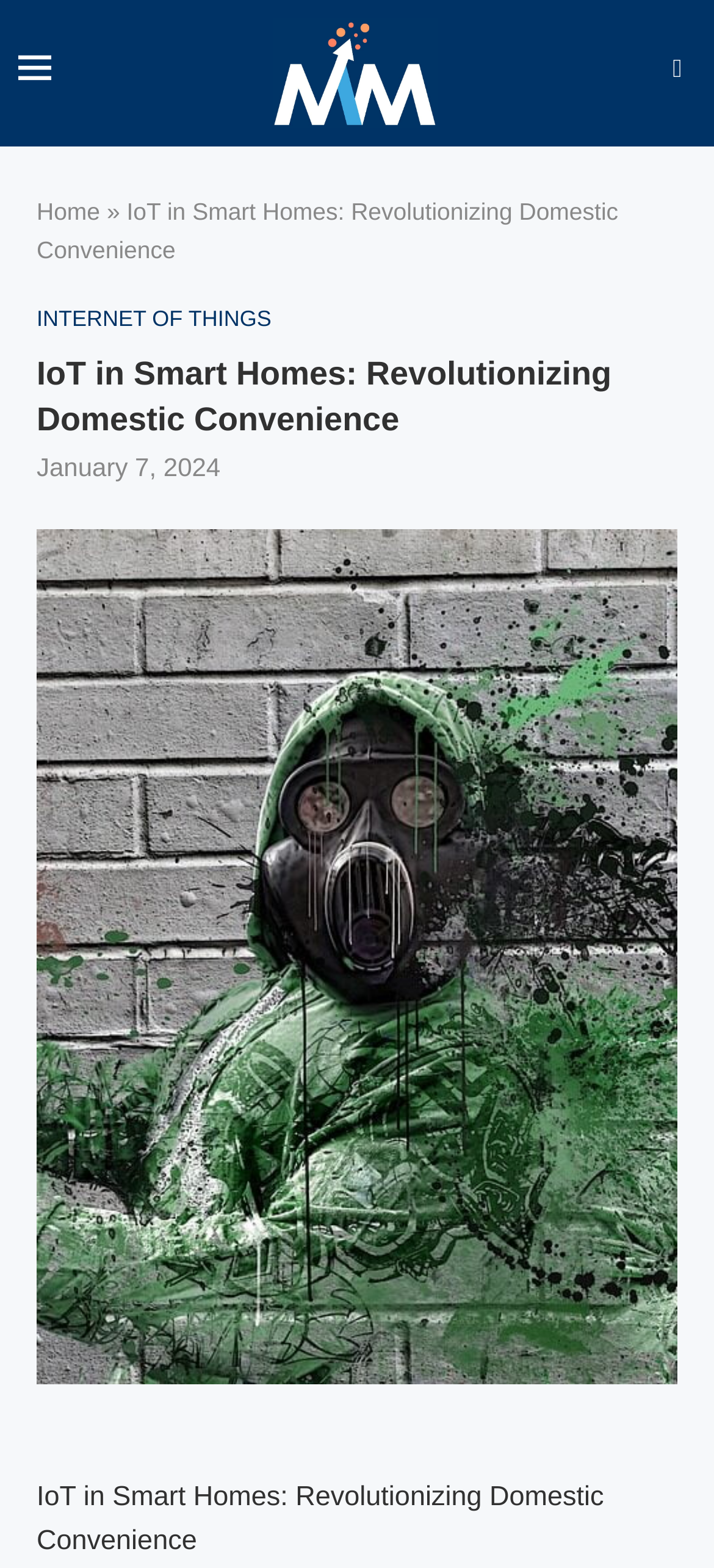Extract the text of the main heading from the webpage.

IoT in Smart Homes: Revolutionizing Domestic Convenience